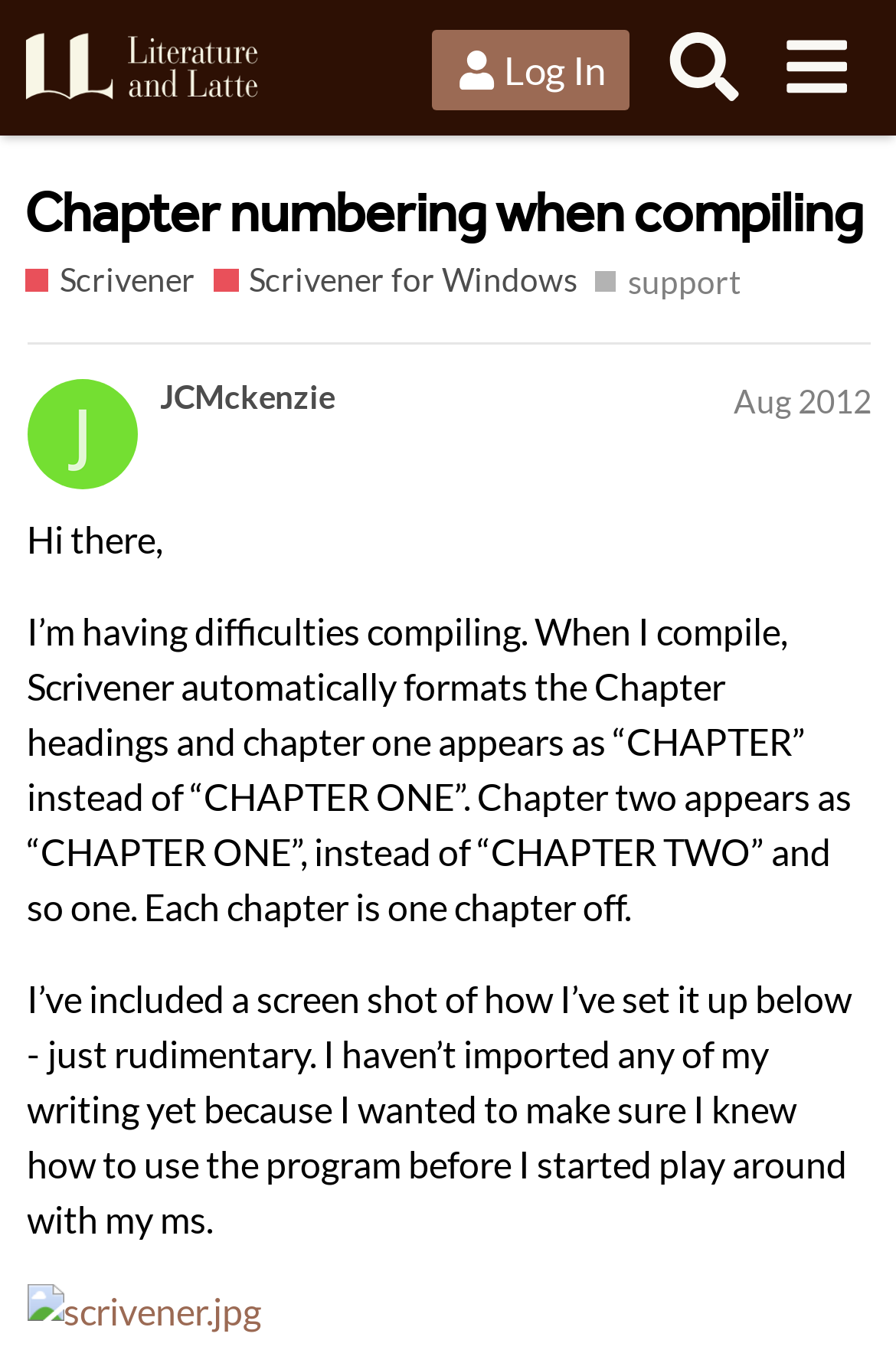What is the user's issue with Scrivener?
Provide an in-depth answer to the question, covering all aspects.

The user is having difficulties compiling in Scrivener, specifically with chapter numbering, where chapter one appears as 'CHAPTER' instead of 'CHAPTER ONE', and each subsequent chapter is one chapter off.